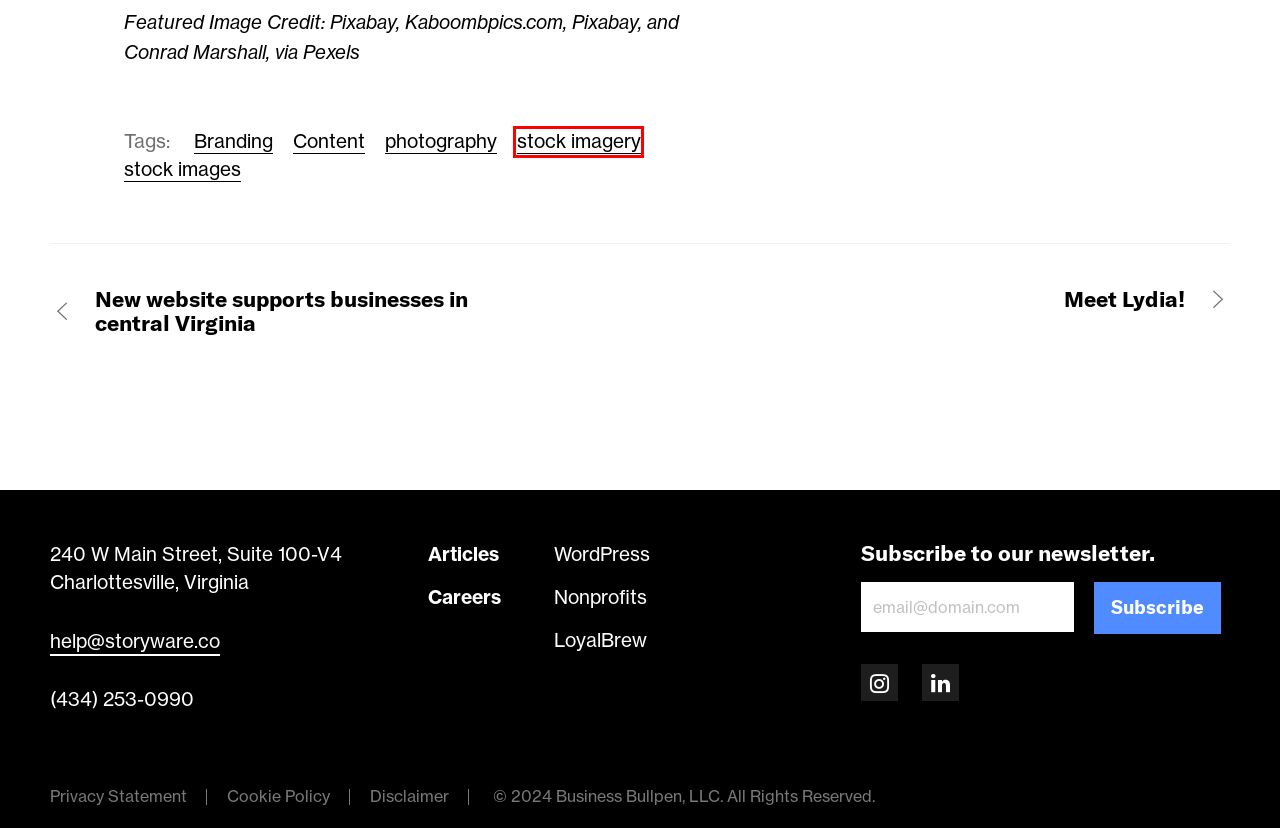Observe the screenshot of a webpage with a red bounding box highlighting an element. Choose the webpage description that accurately reflects the new page after the element within the bounding box is clicked. Here are the candidates:
A. photography Archives · Storyware
B. Disclaimer · Storyware
C. New website supports businesses in central Virginia
D. Meet Lydia! · Storyware
E. stock imagery Archives · Storyware
F. Web Design and Development for Nonprofits · Storyware
G. stock images Archives · Storyware
H. Branding Archives · Storyware

E